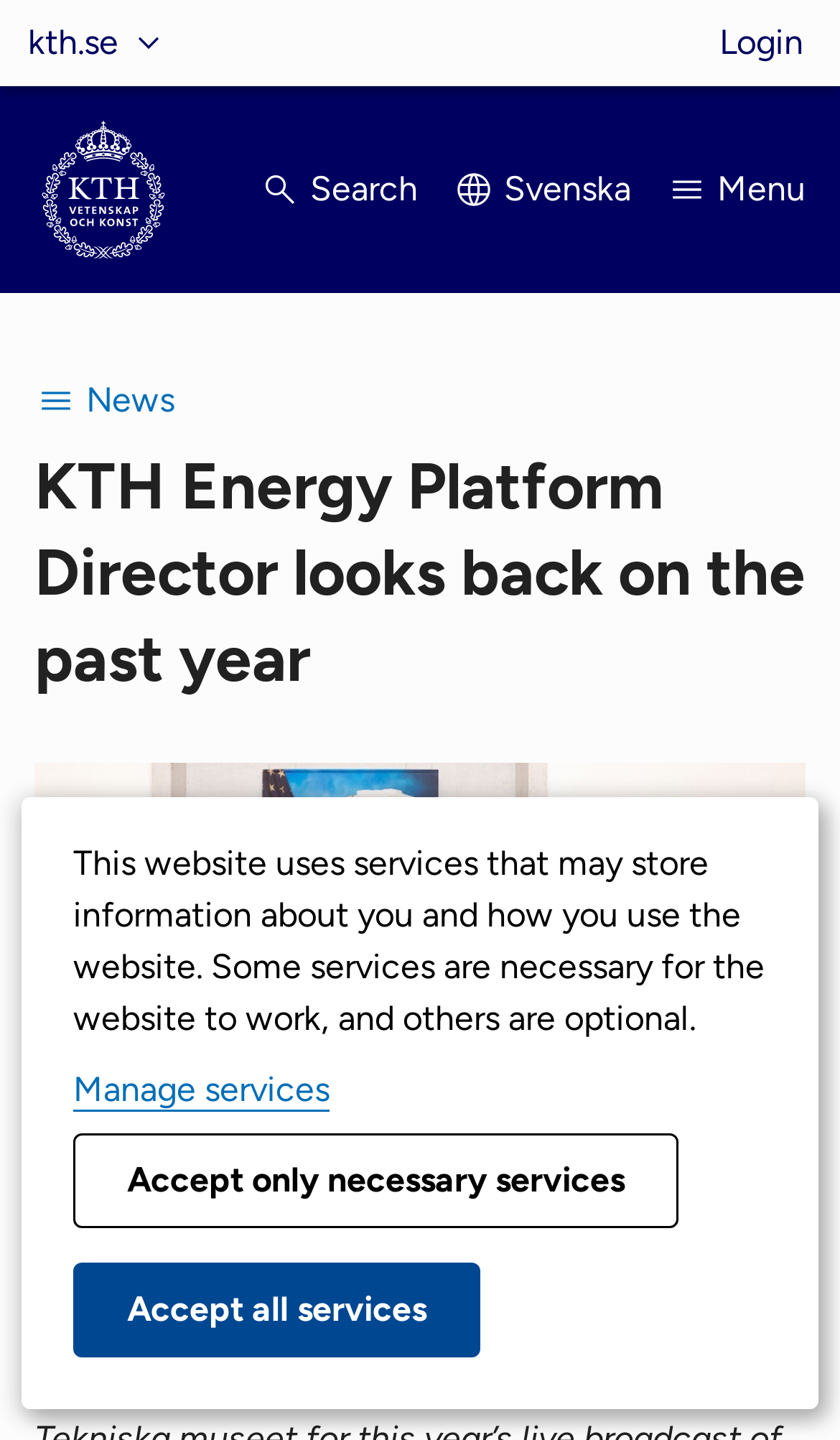Pinpoint the bounding box coordinates of the area that must be clicked to complete this instruction: "Open menu".

[0.792, 0.102, 0.959, 0.162]